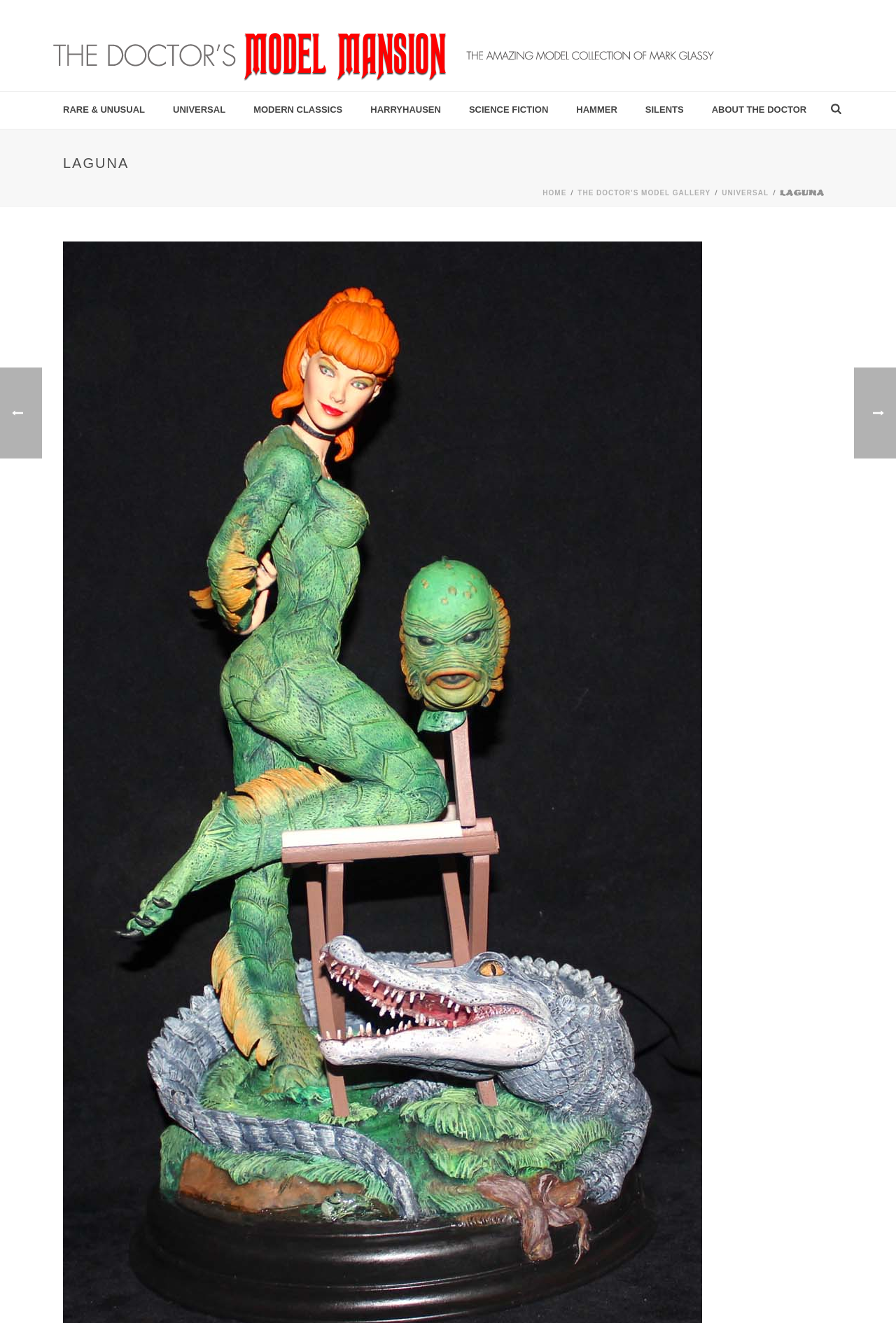Please identify the bounding box coordinates of the element I need to click to follow this instruction: "View the 'THE DOCTOR'S MODEL GALLERY'".

[0.645, 0.143, 0.793, 0.149]